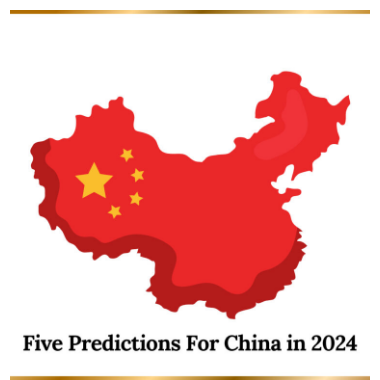Detail every aspect of the image in your caption.

The image features a stylized map of China, prominently colored in red with the country's national flag, depicting five yellow stars. Below the map, the text "Five Predictions For China in 2024" is displayed in a bold font. This graphic is likely part of a discussion or article highlighting significant forecasts or trends concerning China for the upcoming year, possibly addressing political, economic, or social issues that are expected to influence the country’s future. The design emphasizes the geographical and national identity of China, serving as a visual representation of the content discussed in the accompanying article.